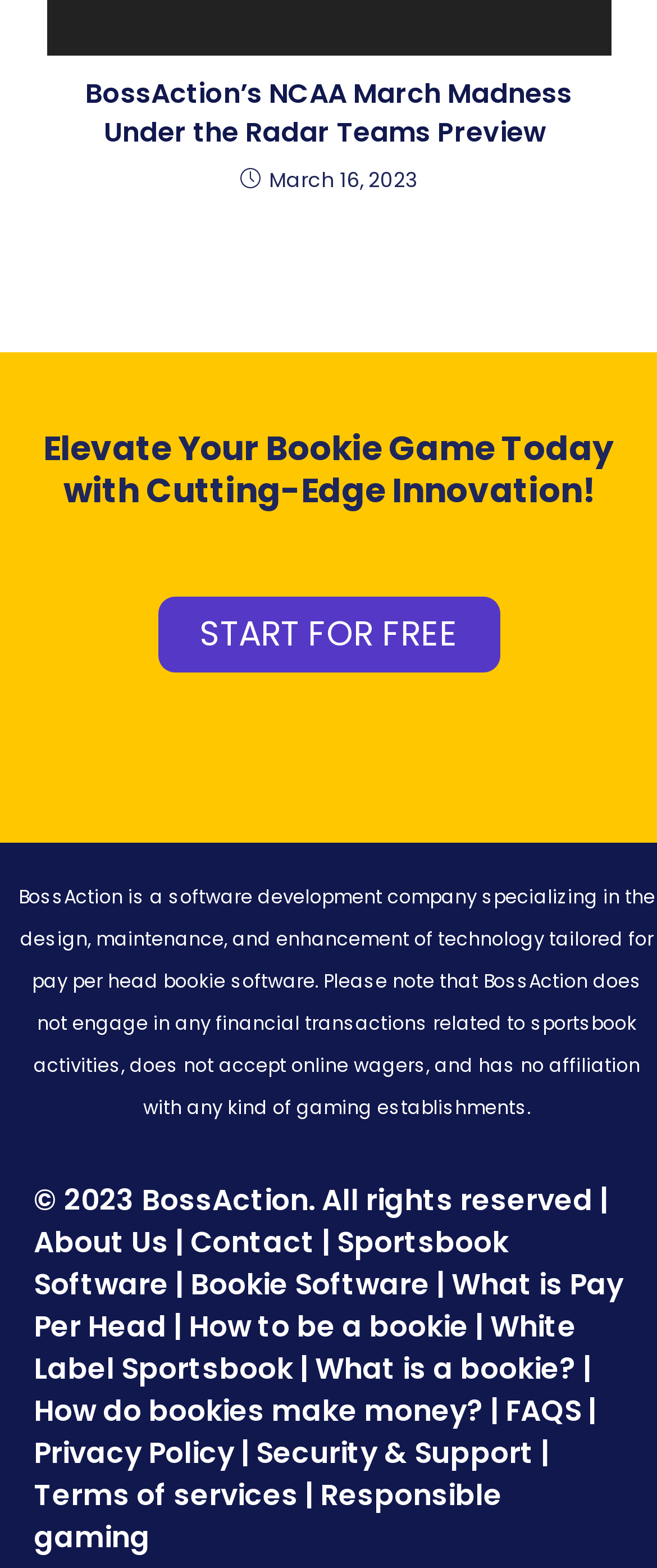What is the call-to-action?
Look at the image and answer with only one word or phrase.

START FOR FREE